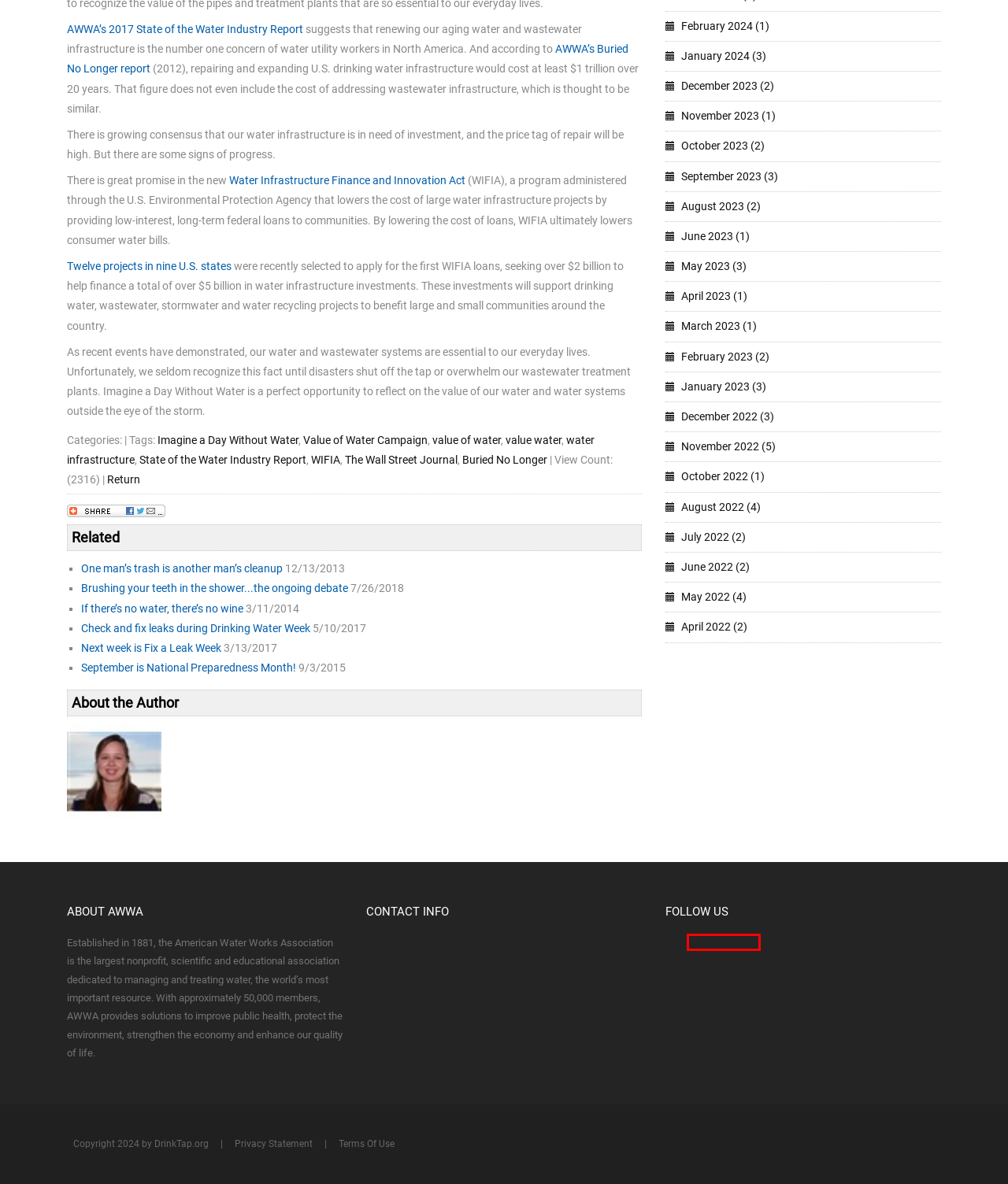Look at the screenshot of a webpage, where a red bounding box highlights an element. Select the best description that matches the new webpage after clicking the highlighted element. Here are the candidates:
A. Water Infrastructure Finance and Innovation Act (WIFIA) | US EPA
B. State of the Water Industry | American Water Works Association
C. September is National Preparedness Month! - Blog
D. EPA Selects 12 Projects to Apply for Water Infrastructure Loans | U.S. EPA News Releases | US EPA
E. Brushing your teeth in the shower...the ongoing debate - Blog
F. If there’s no water, there’s no wine - Blog
G. Home | American Water Works Association
H. One man’s trash is another man’s cleanup - Blog

G